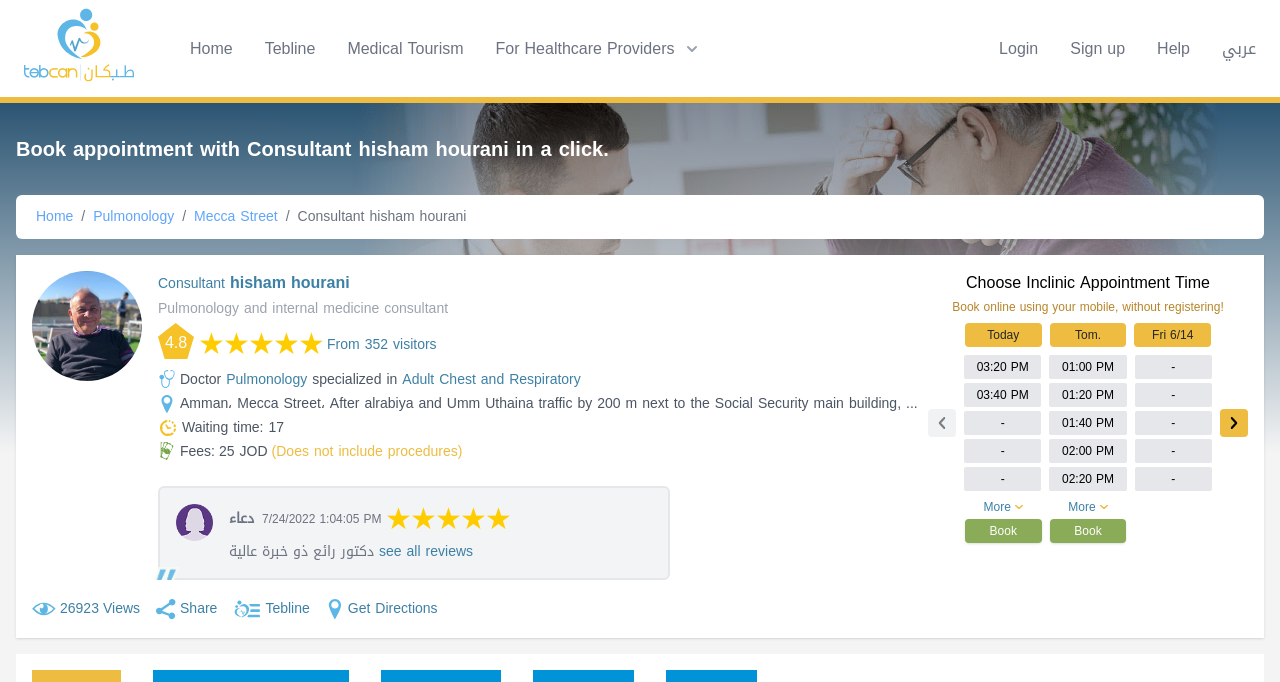Please identify the bounding box coordinates of the element I need to click to follow this instruction: "View the doctor's reviews".

[0.296, 0.789, 0.37, 0.828]